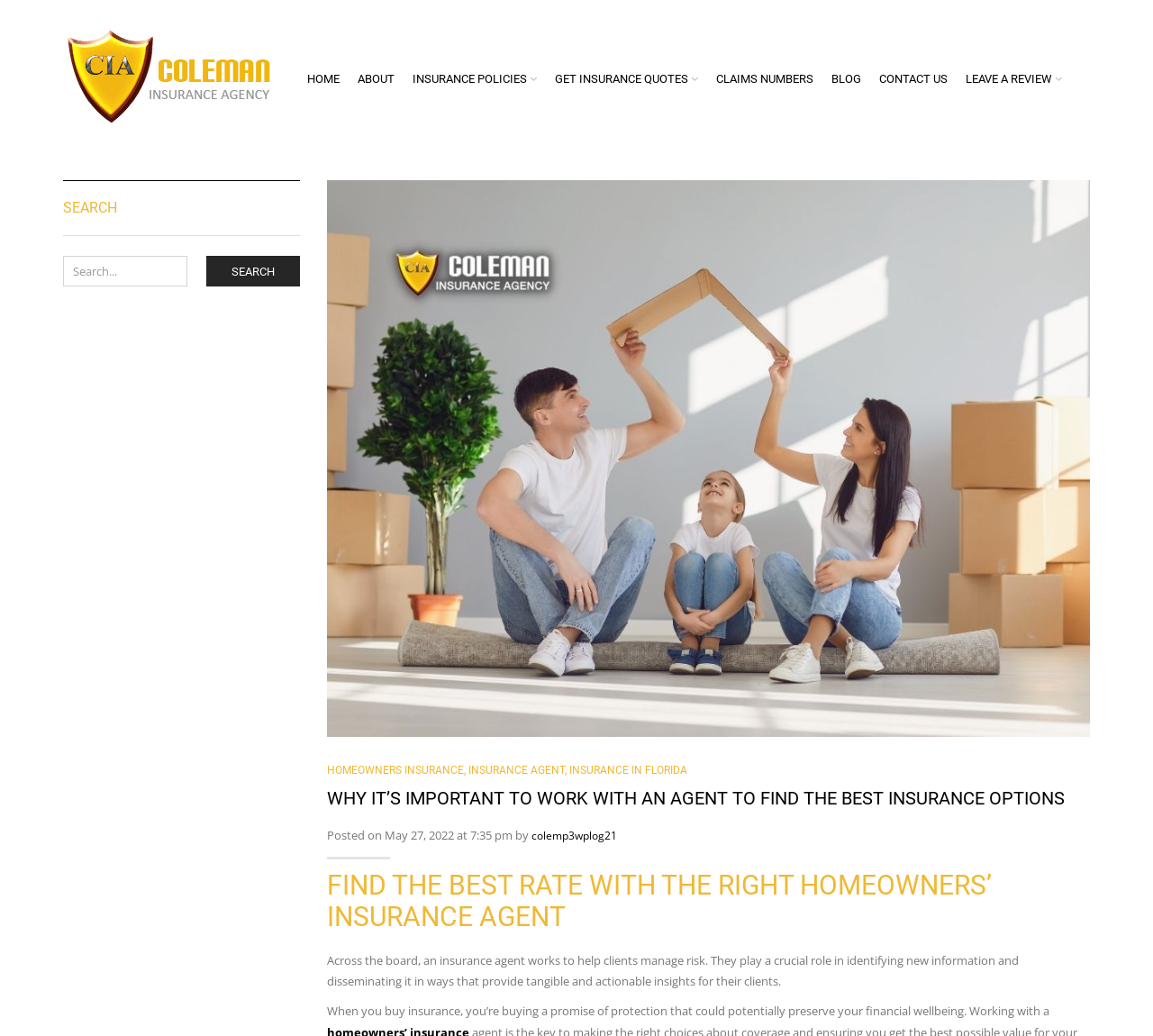Highlight the bounding box coordinates of the element you need to click to perform the following instruction: "Click on the CLAIMS NUMBERS link."

[0.613, 0.06, 0.713, 0.1]